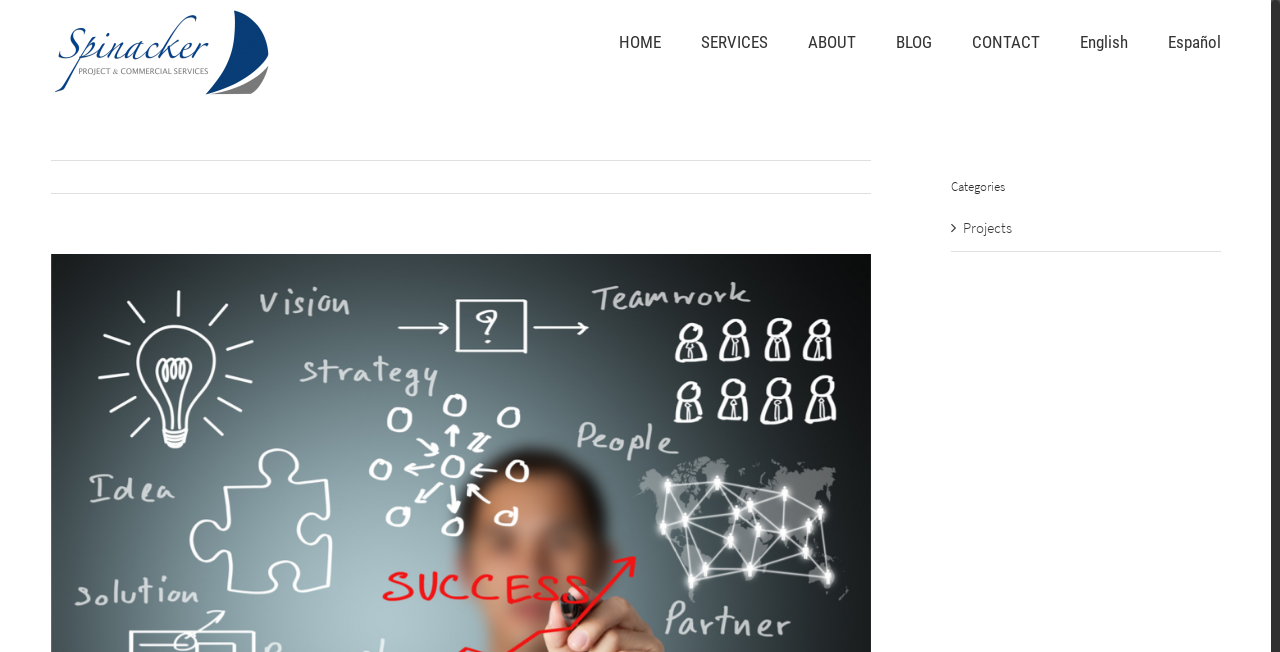Specify the bounding box coordinates of the area to click in order to follow the given instruction: "Switch to Español."

[0.912, 0.0, 0.954, 0.129]